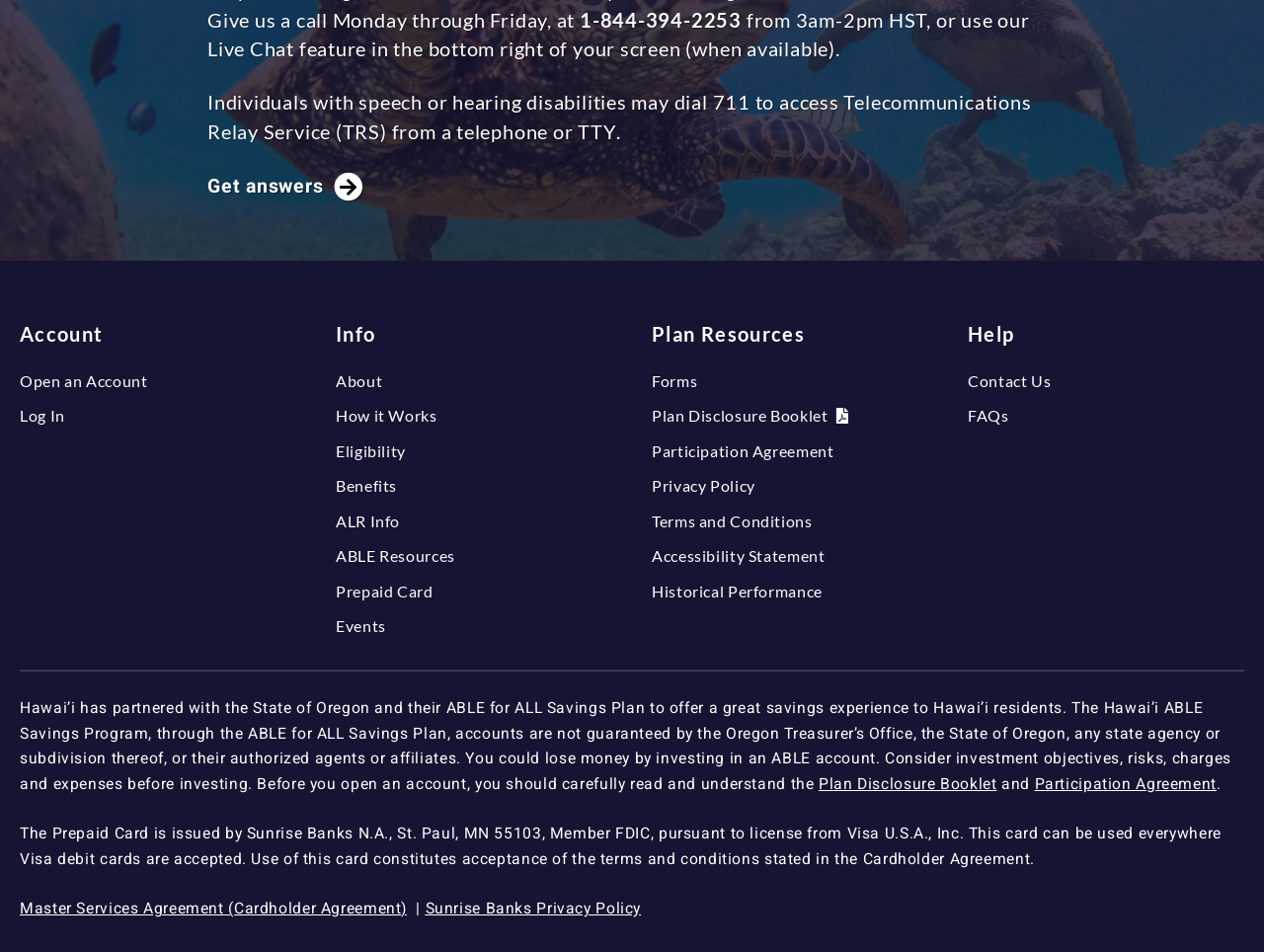Please find the bounding box coordinates for the clickable element needed to perform this instruction: "Get answers".

[0.164, 0.181, 0.283, 0.211]